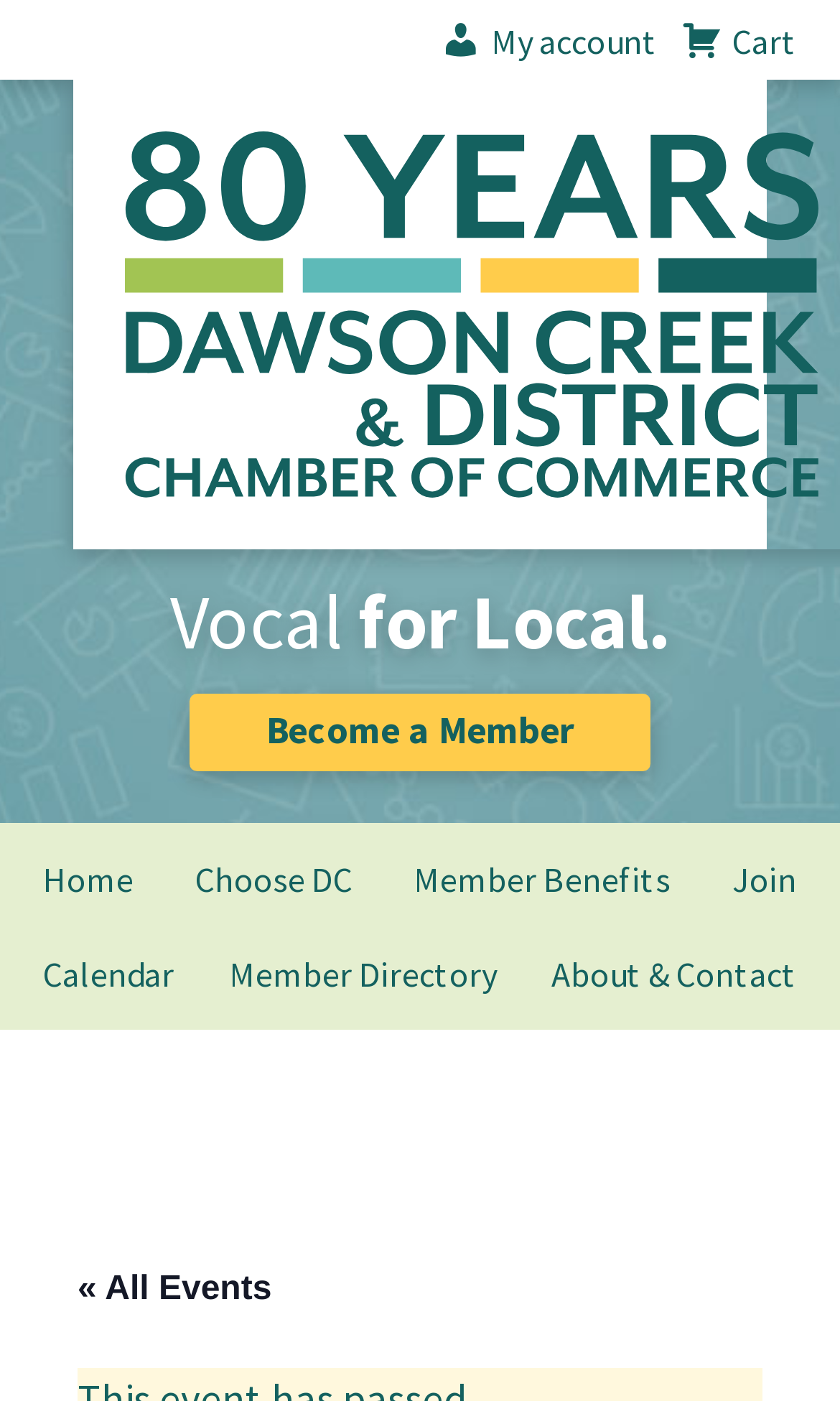From the webpage screenshot, predict the bounding box of the UI element that matches this description: "« All Events".

[0.092, 0.907, 0.323, 0.933]